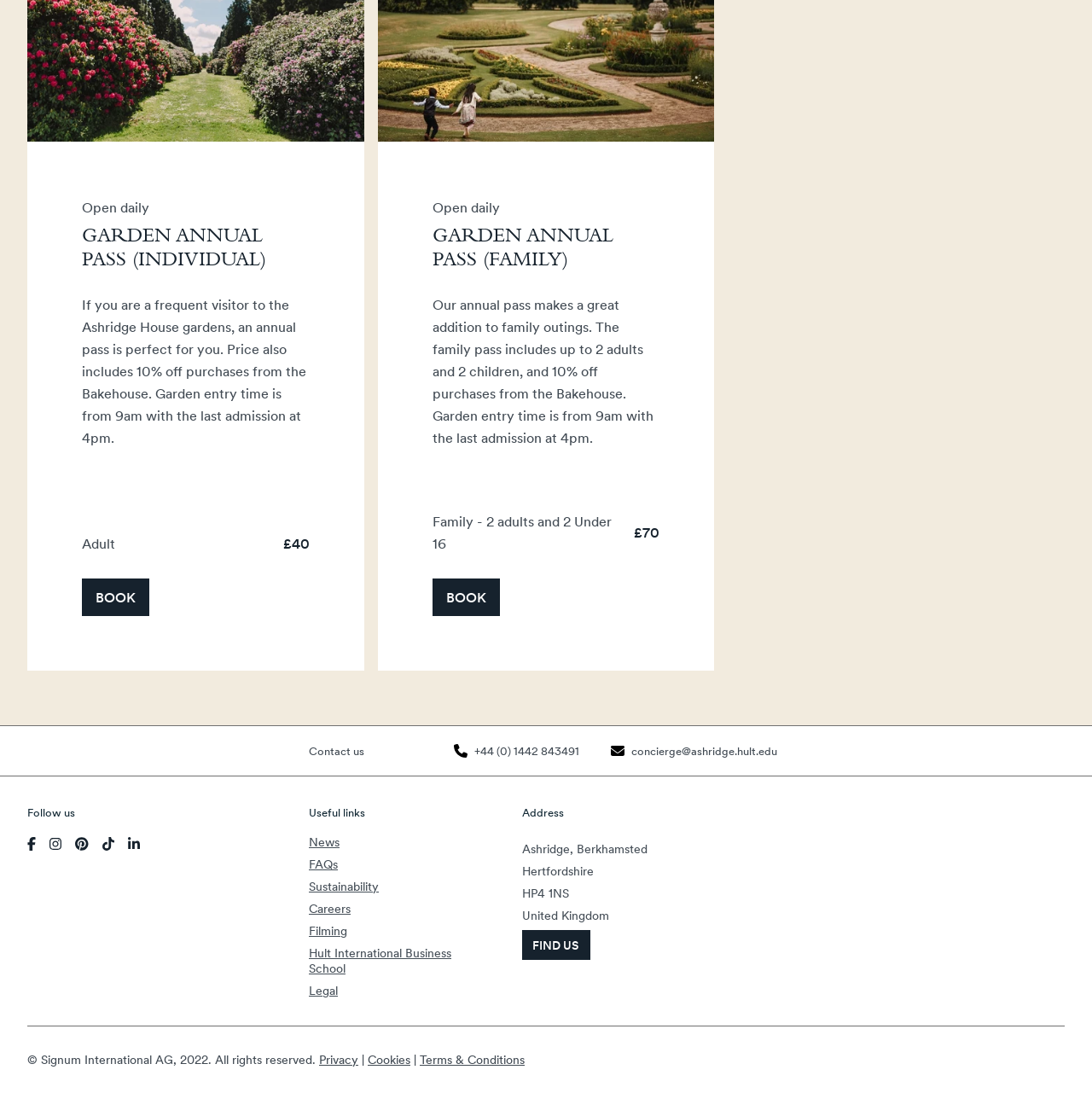Given the element description "Hult International Business School" in the screenshot, predict the bounding box coordinates of that UI element.

[0.283, 0.865, 0.439, 0.893]